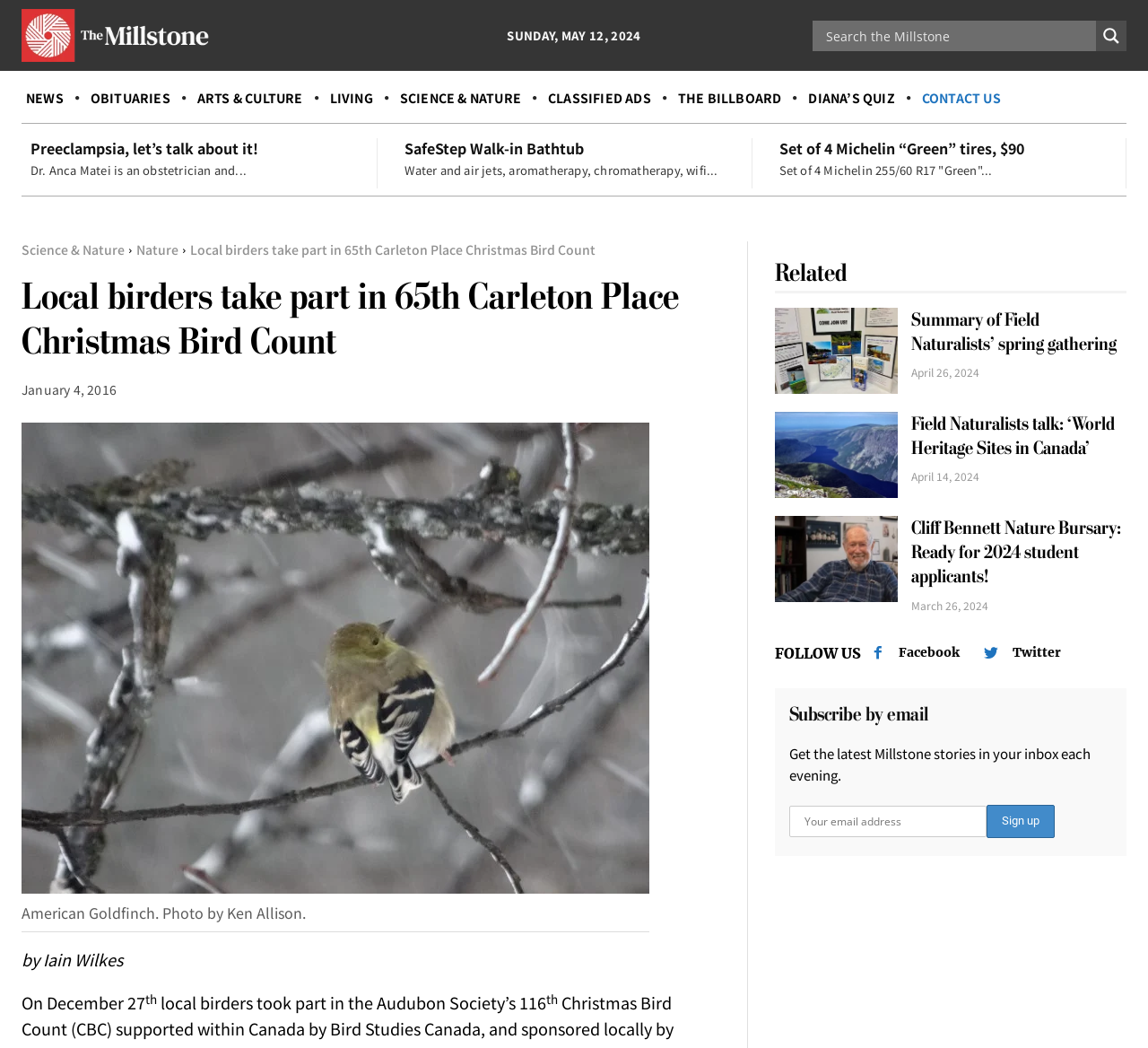Could you determine the bounding box coordinates of the clickable element to complete the instruction: "Read about Preeclampsia"? Provide the coordinates as four float numbers between 0 and 1, i.e., [left, top, right, bottom].

[0.027, 0.131, 0.228, 0.152]